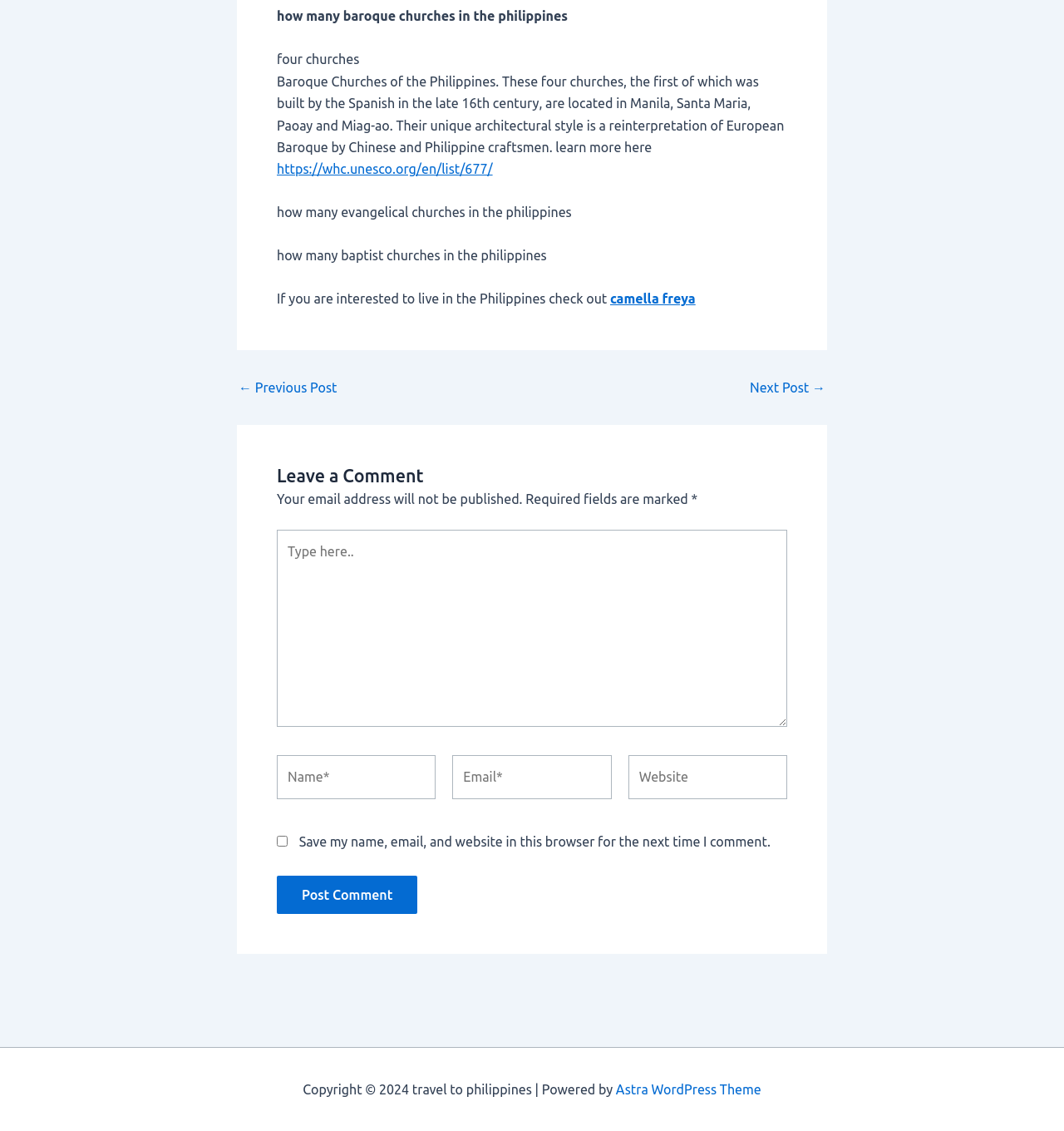Please determine the bounding box coordinates for the element that should be clicked to follow these instructions: "Type in the comment box".

[0.26, 0.469, 0.74, 0.643]